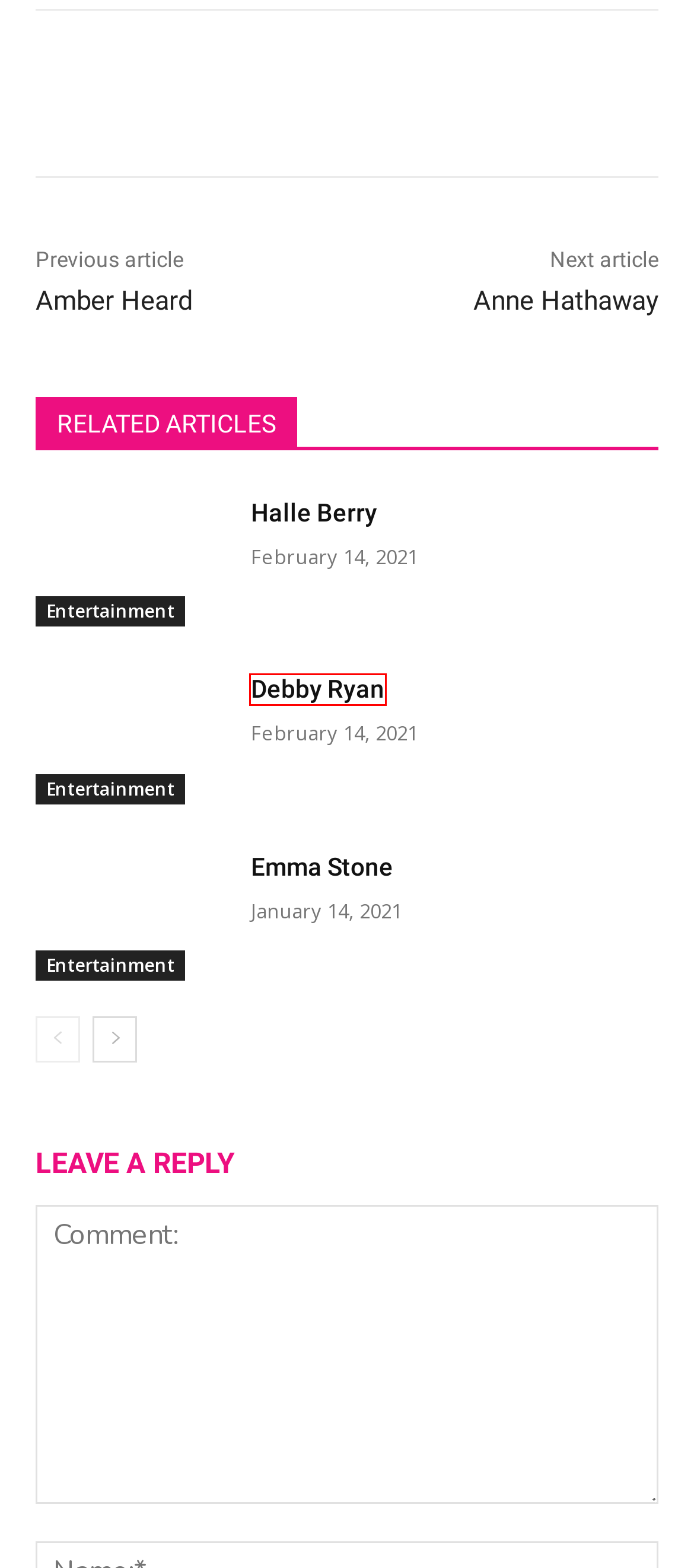Examine the screenshot of the webpage, noting the red bounding box around a UI element. Pick the webpage description that best matches the new page after the element in the red bounding box is clicked. Here are the candidates:
A. Debby Ryan Biography, Affairs, Family, net worth, career, awards & more
B. Exclusive Biography of famous celebrities Fans Era
C. Emma Stone Biography, Affairs, Family, net worth, career, awards & more
D. Privacy Policy - Fans Era
E. Biography Archives - Fans Era
F. Entertainment Archives - Fans Era
G. Halle Berry Biography, Affairs, Family, net worth, career, awards & more
H. Anne Hathaway Biography, Affairs, Family, net worth, career, awards

A